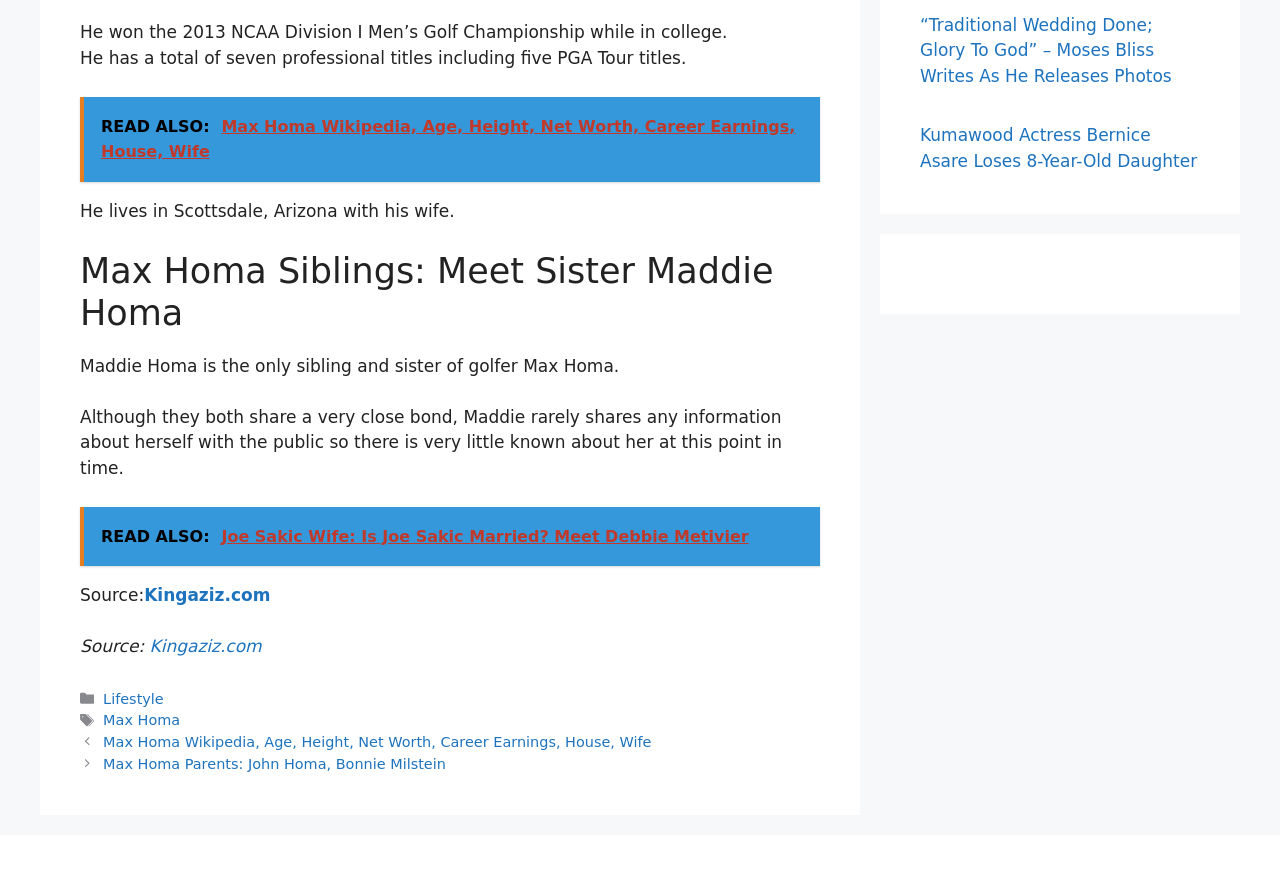Pinpoint the bounding box coordinates of the clickable area needed to execute the instruction: "Visit Kingaziz.com". The coordinates should be specified as four float numbers between 0 and 1, i.e., [left, top, right, bottom].

[0.113, 0.667, 0.211, 0.69]